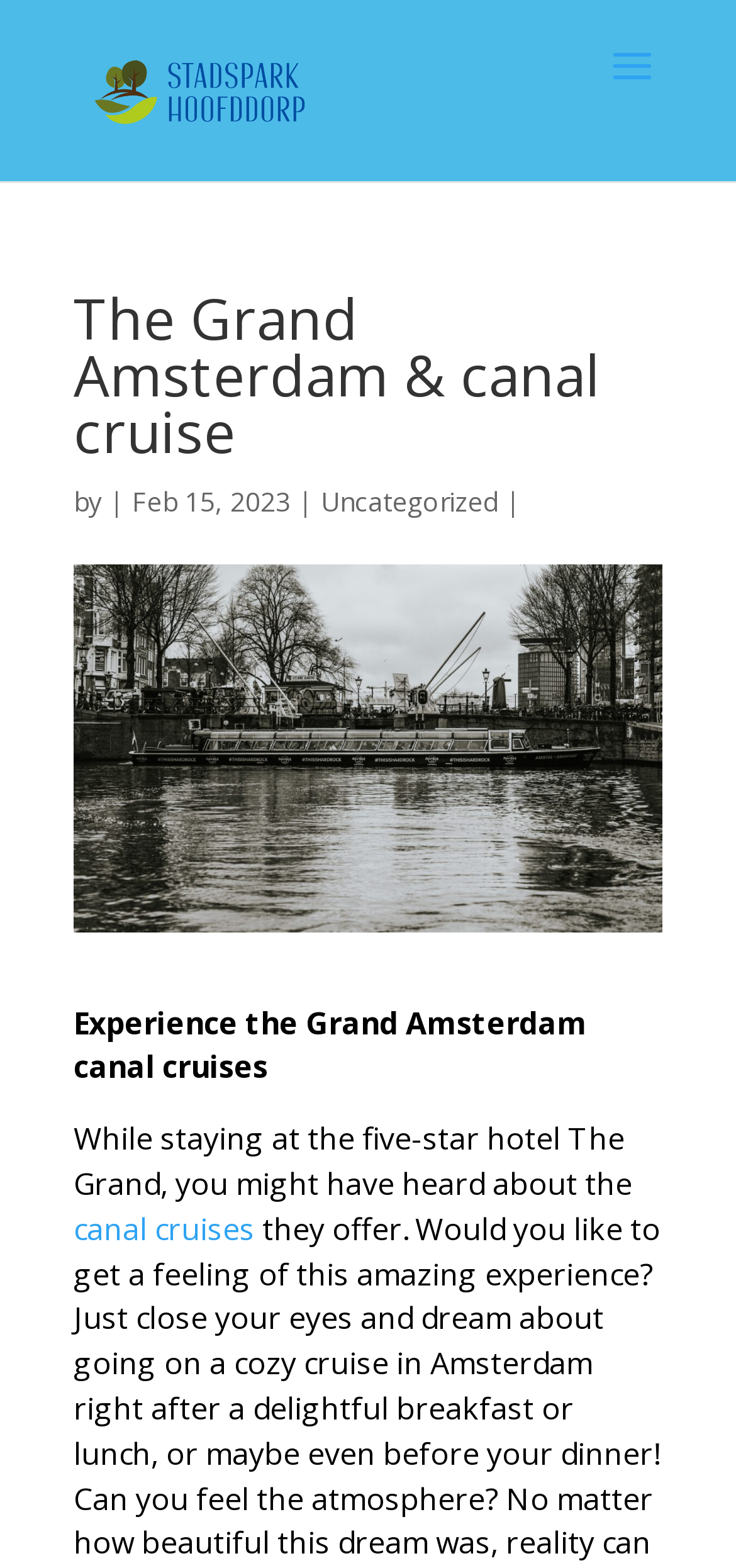Show the bounding box coordinates for the HTML element described as: "canal cruises".

[0.1, 0.773, 0.346, 0.795]